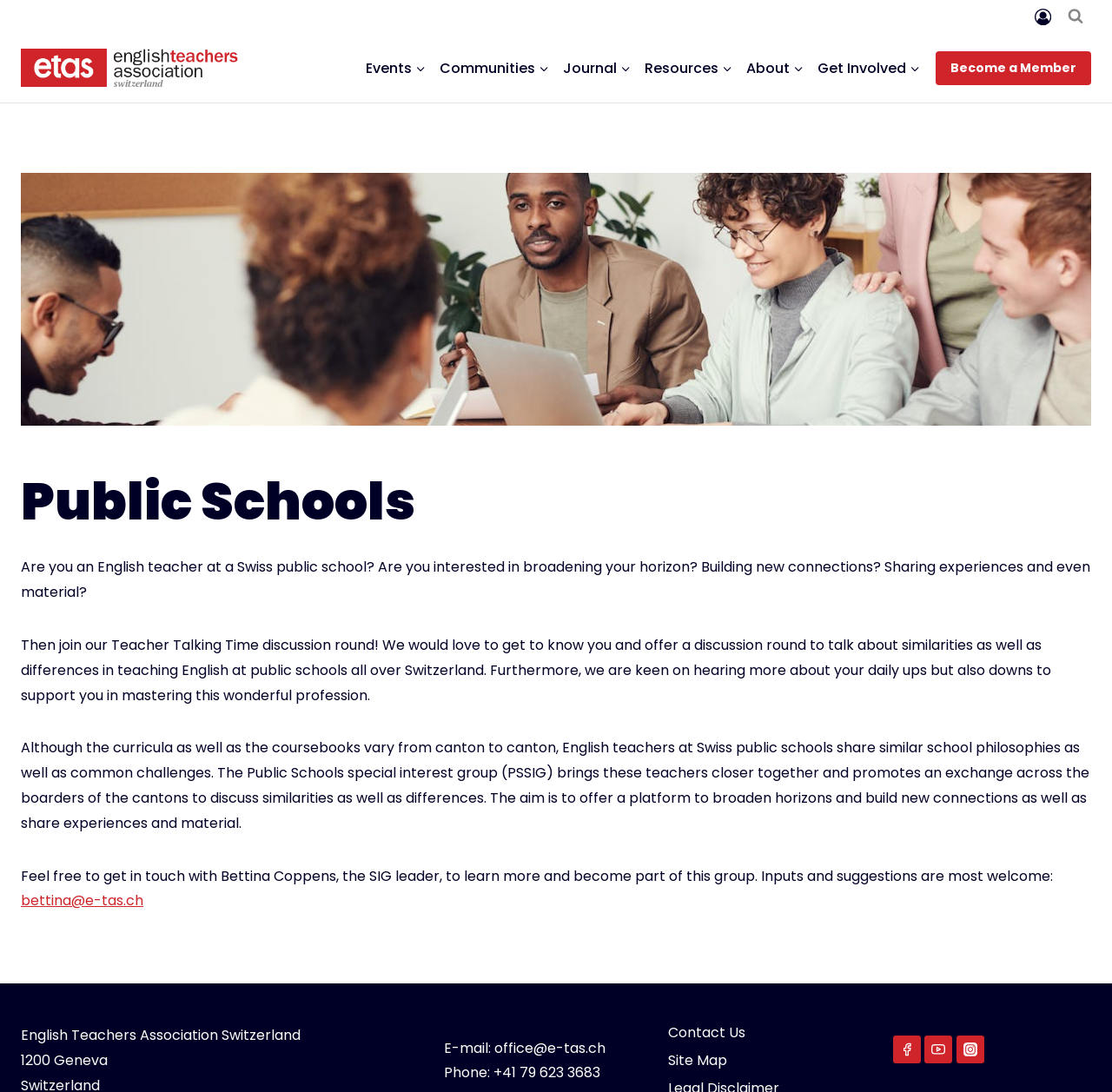Please provide a brief answer to the question using only one word or phrase: 
What is the email address of the office?

office@e-tas.ch